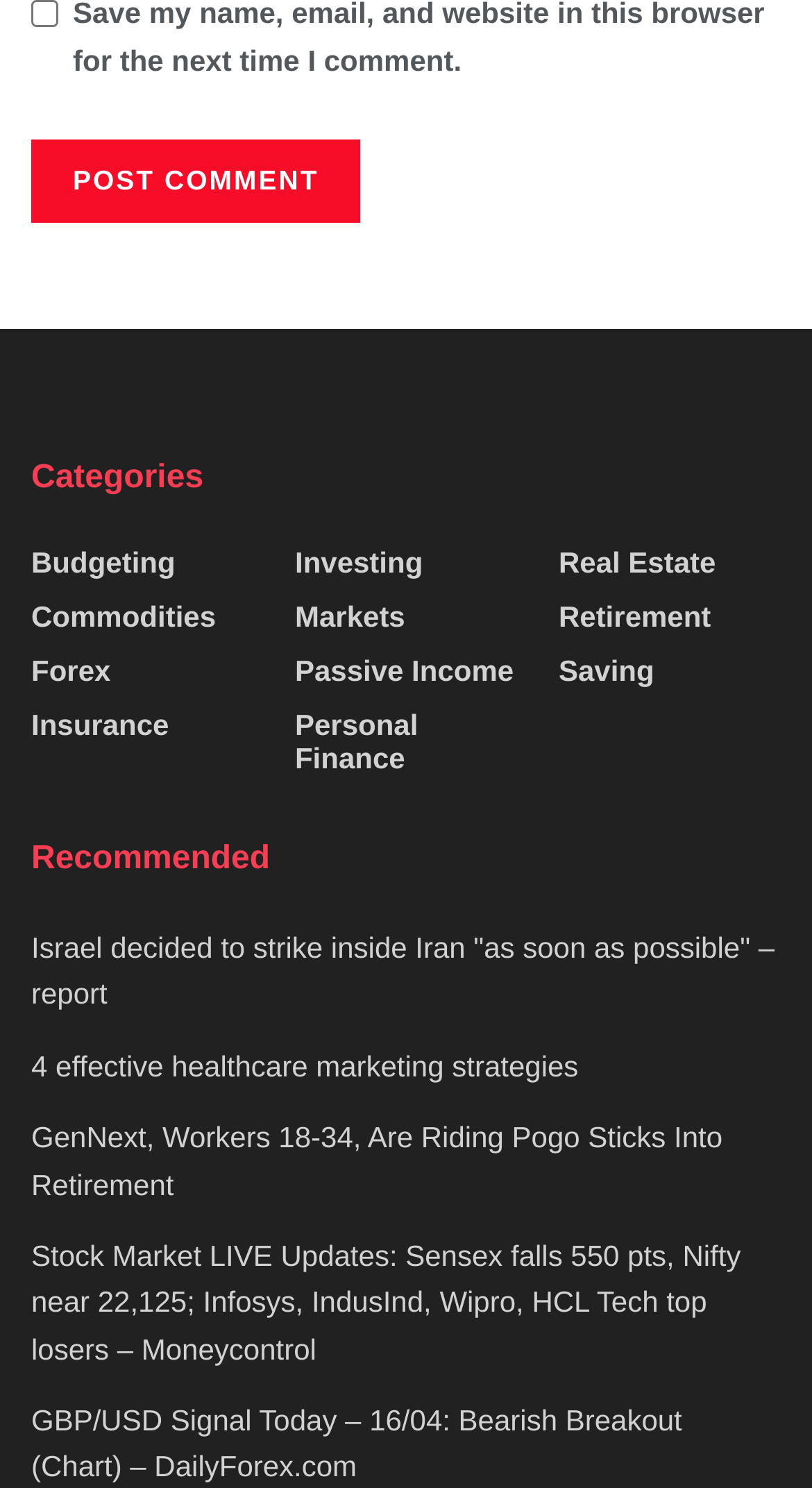Is the checkbox 'Save my name, email, and website in this browser for the next time I comment.' checked?
Based on the image, please offer an in-depth response to the question.

I found the checkbox element with the text 'Save my name, email, and website in this browser for the next time I comment.' and its bounding box coordinates [0.038, 0.0, 0.072, 0.019]. The 'checked' property of the checkbox is 'false', which means it is not checked.